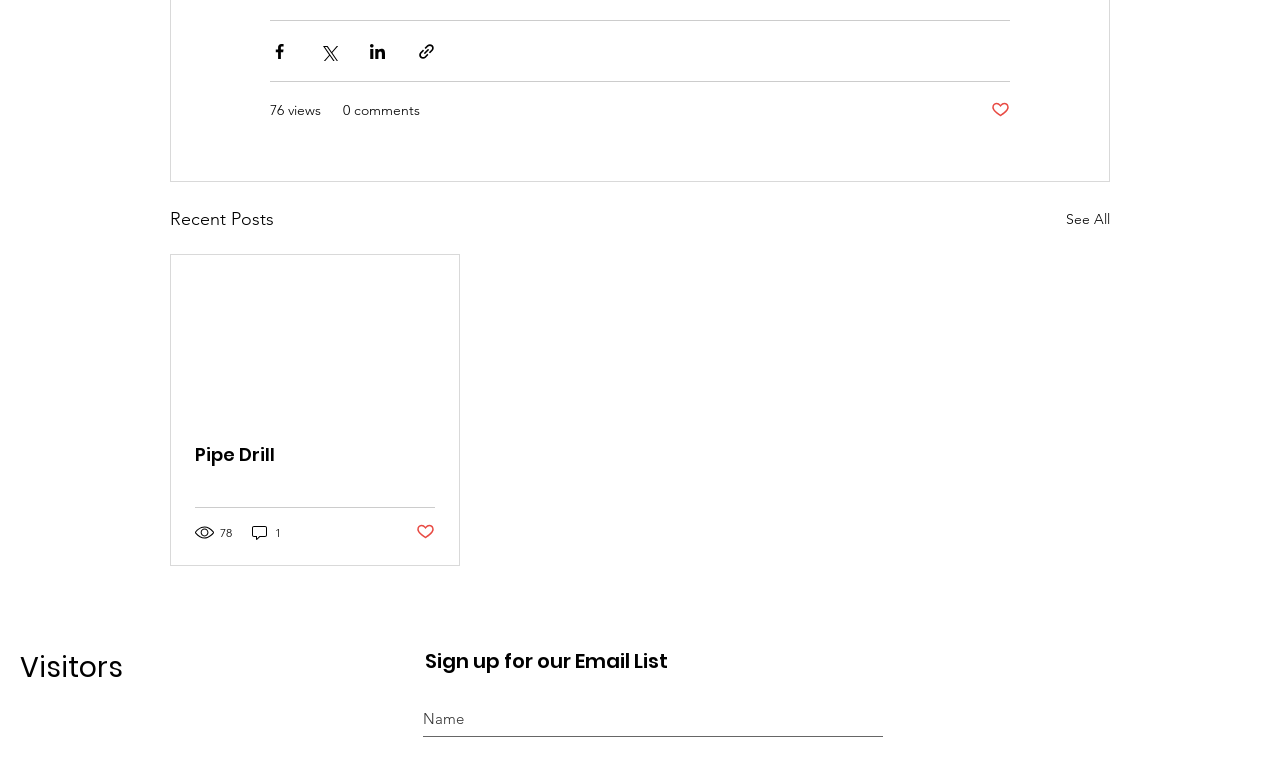What is the number of views for the recent post?
Based on the visual content, answer with a single word or a brief phrase.

78 views